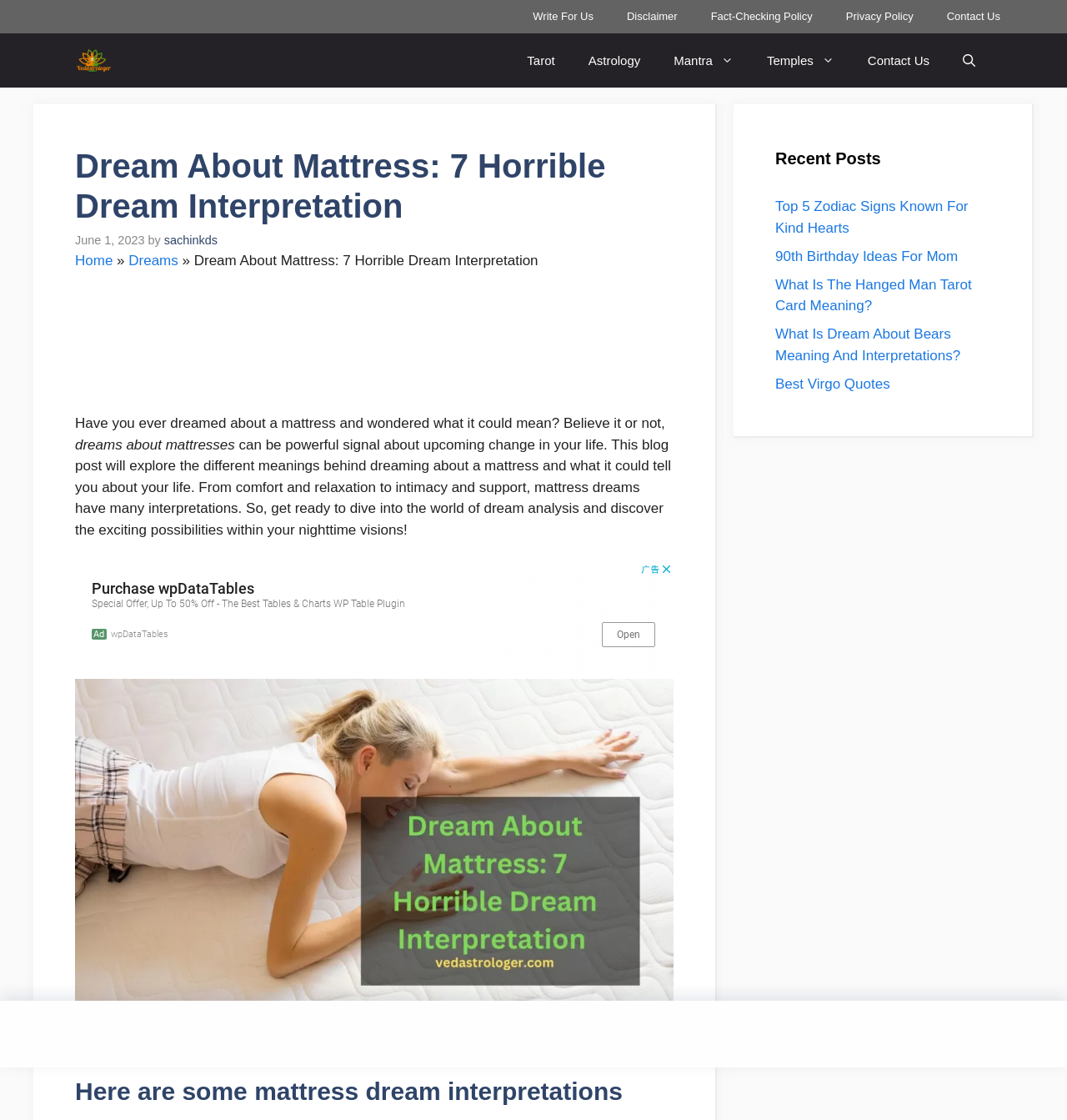Analyze and describe the webpage in a detailed narrative.

The webpage is about dream interpretation, specifically focusing on dreams about mattresses. At the top, there are five links to important pages, including "Write For Us", "Disclaimer", "Fact-Checking Policy", "Privacy Policy", and "Contact Us". Below these links, there is a navigation menu with links to various categories, such as "Best Astrology Website In India", "Tarot", "Astrology", "Mantra", "Temples", and "Contact Us". There is also a search button on the right side of the navigation menu.

The main content of the webpage is divided into several sections. The first section has a heading that reads "Dream About Mattress: 7 Horrible Dream Interpretation" and displays the date "June 1, 2023" and the author's name "sachinkds". Below this, there is a breadcrumb navigation menu showing the path from the homepage to the current page.

The main article starts with a question about dreaming about mattresses and their possible meanings. The text explains that dreams about mattresses can be powerful signals about upcoming changes in life and invites readers to explore the different meanings behind such dreams. The article is divided into sections, with headings and paragraphs of text that discuss various aspects of mattress dreams.

There are two advertisements on the page, one above the main article and another below it. The main article is accompanied by an image related to dreaming about mattresses. Below the article, there is a table of contents that allows readers to navigate to specific sections of the article.

On the right side of the page, there is a complementary section that displays recent posts, including links to articles about zodiac signs, birthday ideas, tarot card meanings, and dream interpretations. At the bottom of the page, there is another advertisement.